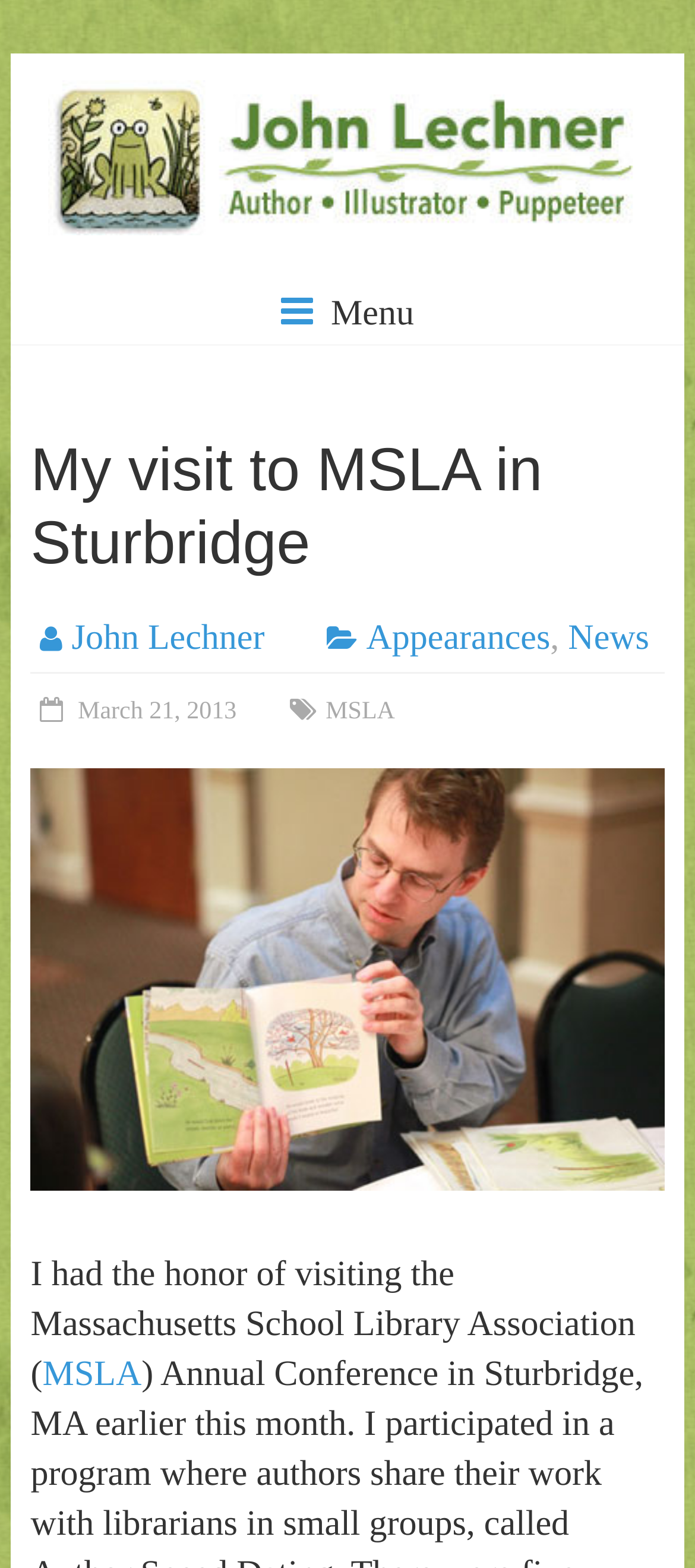What is the organization mentioned in the text?
Look at the screenshot and provide an in-depth answer.

I found the link with the text 'MSLA' and the bounding box coordinates [0.469, 0.445, 0.568, 0.462], which suggests that the organization mentioned in the text is MSLA, or Massachusetts School Library Association.